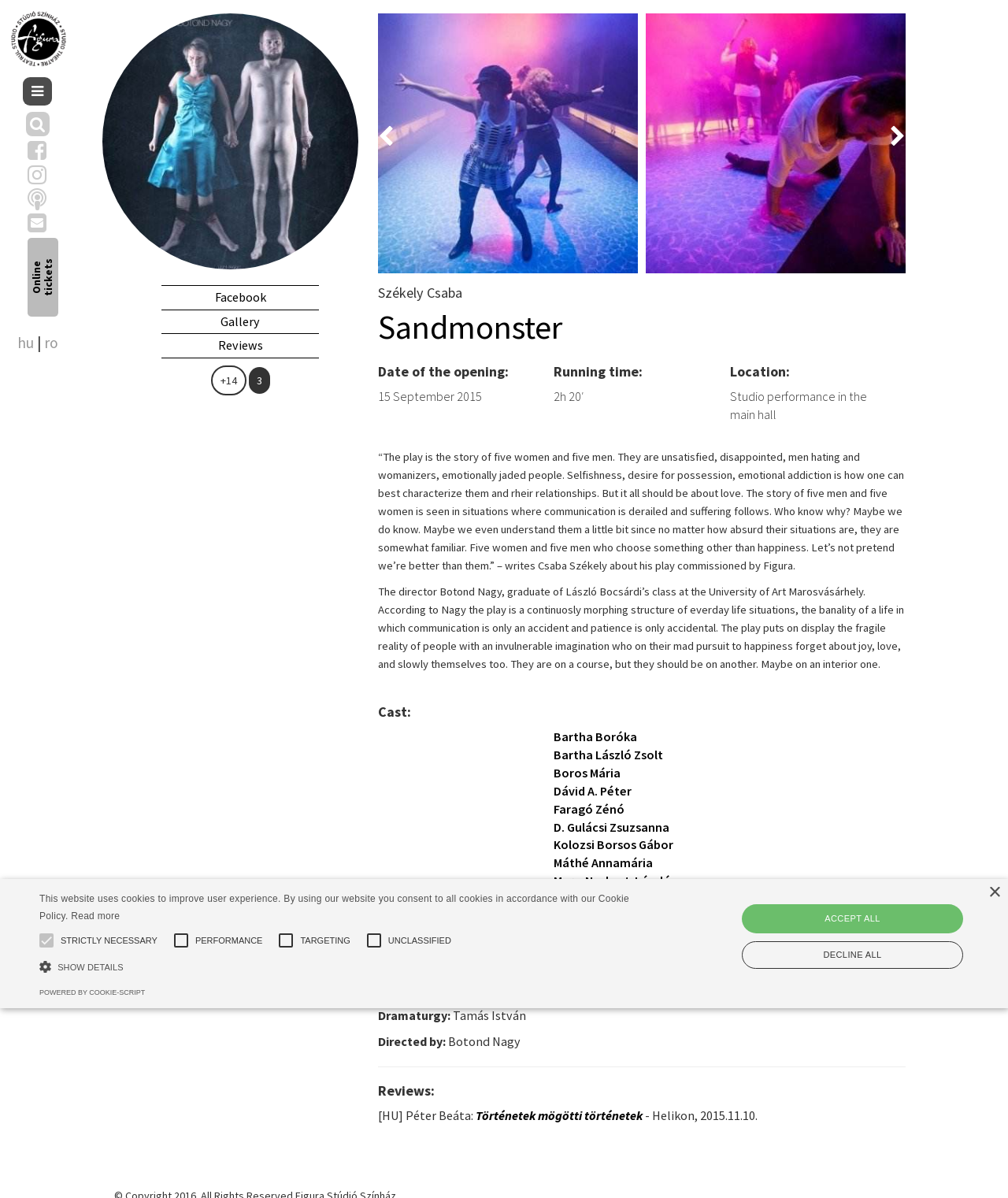Could you determine the bounding box coordinates of the clickable element to complete the instruction: "Show details"? Provide the coordinates as four float numbers between 0 and 1, i.e., [left, top, right, bottom].

[0.039, 0.8, 0.638, 0.813]